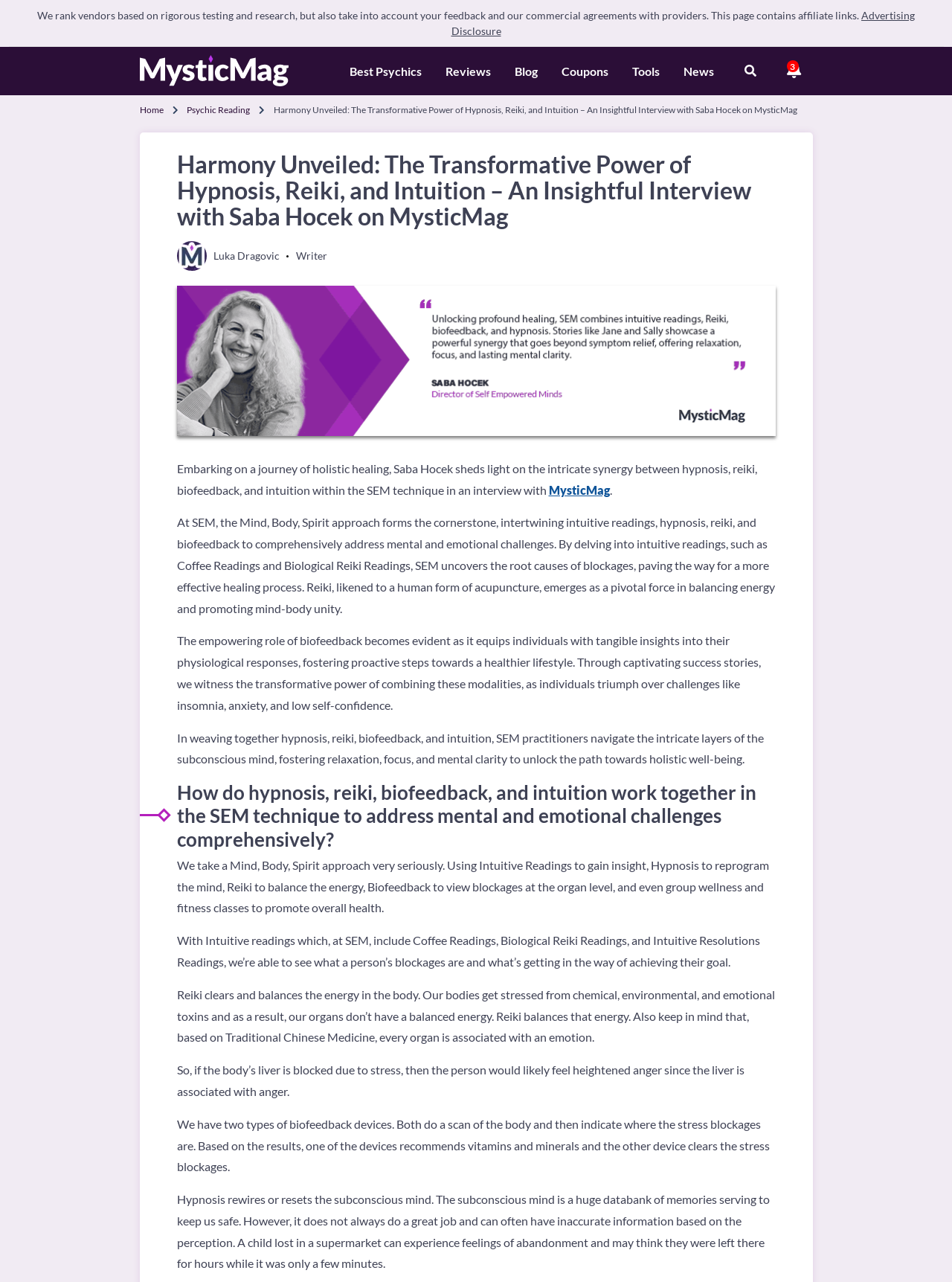Please provide the bounding box coordinates for the element that needs to be clicked to perform the instruction: "Click on the 'Advertising Disclosure' link". The coordinates must consist of four float numbers between 0 and 1, formatted as [left, top, right, bottom].

[0.474, 0.007, 0.961, 0.029]